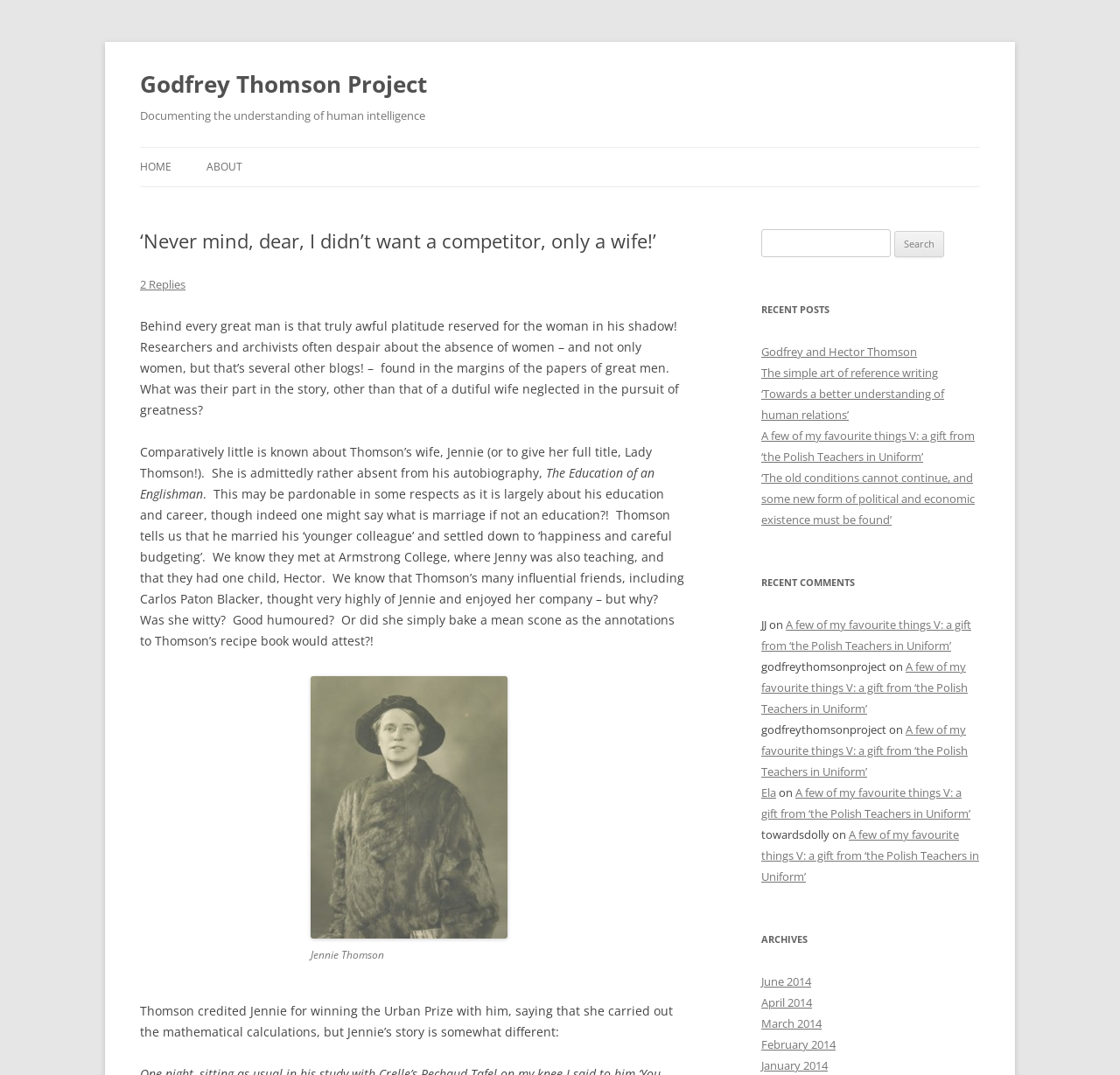Answer this question using a single word or a brief phrase:
What is the name of the author of the article about Godfrey Thomson's wife?

Not specified